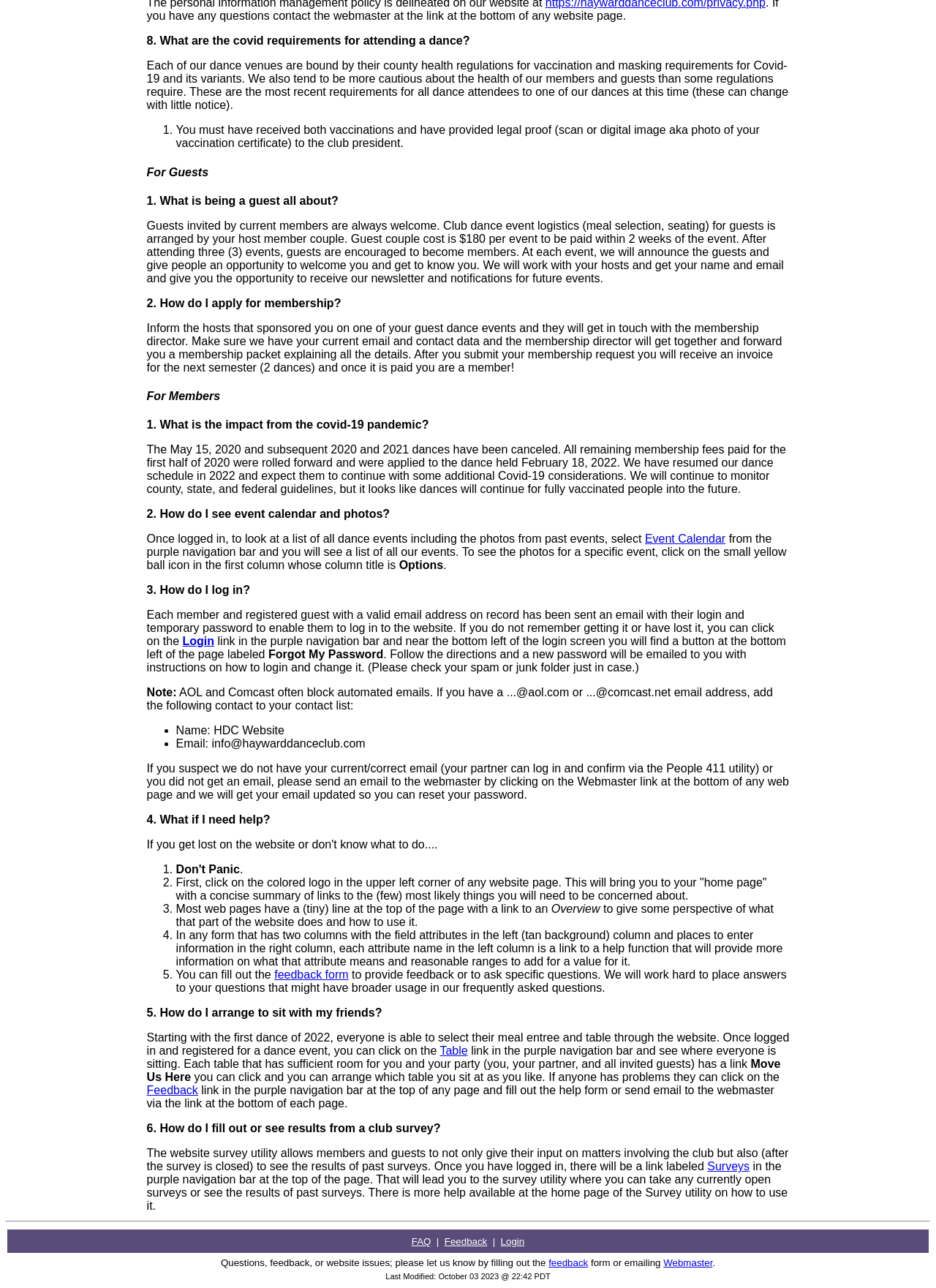Refer to the screenshot and give an in-depth answer to this question: How do I log in to the website?

Each member and registered guest with a valid email address on record has been sent an email with their login and temporary password to enable them to log in to the website. If you do not remember getting it or have lost it, you can click on the 'Login' link in the purple navigation bar and near the bottom left of the login screen, you will find a button labeled 'Forgot My Password'.